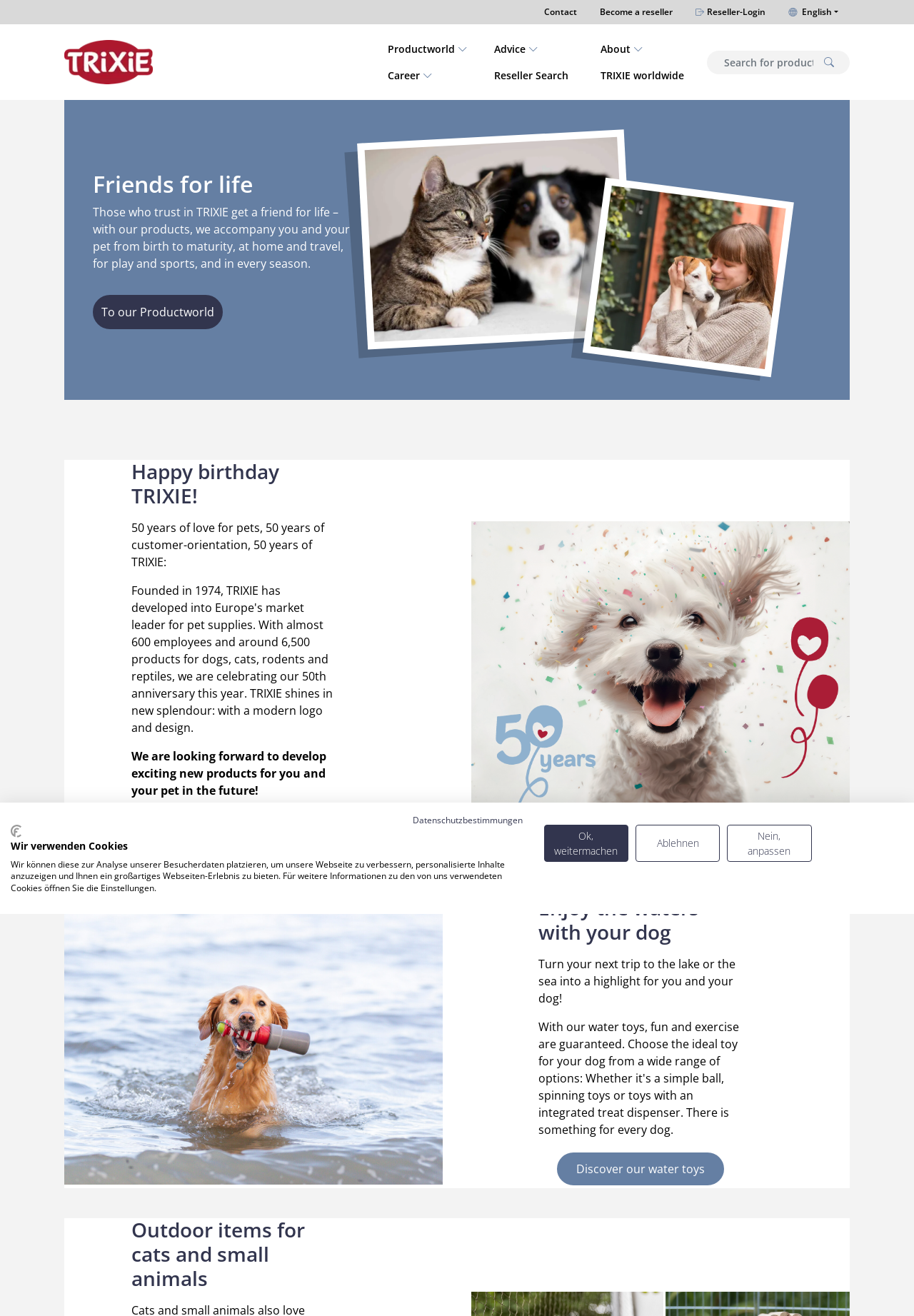Determine the bounding box for the UI element that matches this description: "Discover our water toys".

[0.609, 0.876, 0.792, 0.901]